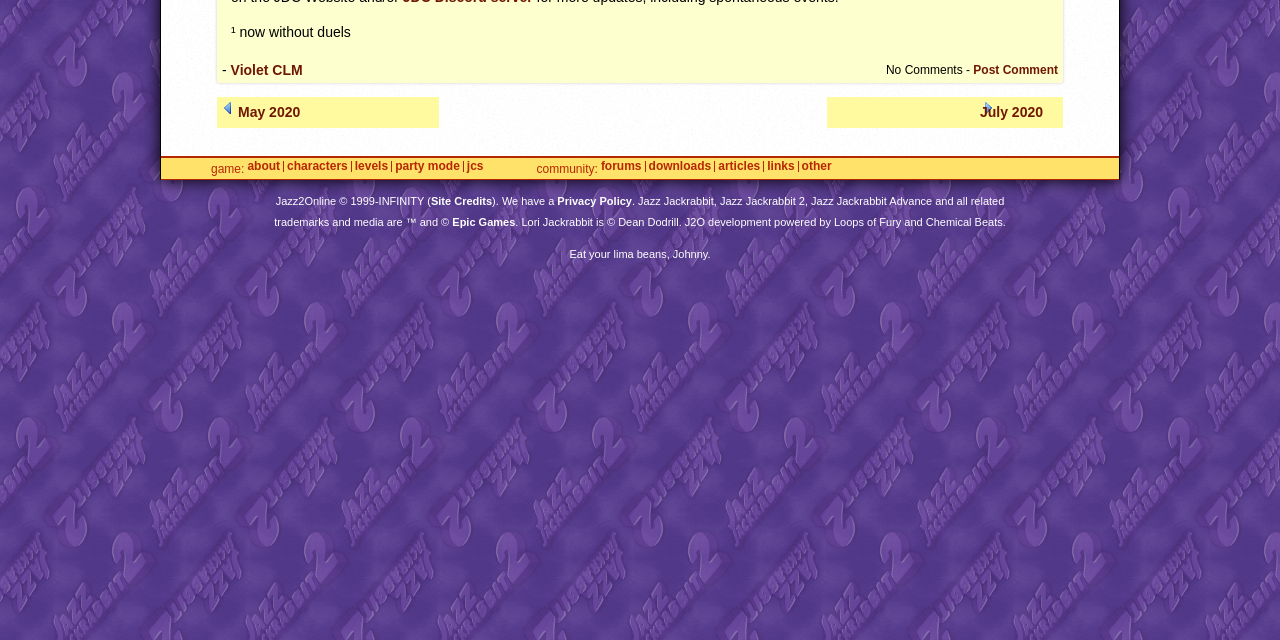Based on the element description, predict the bounding box coordinates (top-left x, top-left y, bottom-right x, bottom-right y) for the UI element in the screenshot: Post Comment

[0.76, 0.098, 0.827, 0.12]